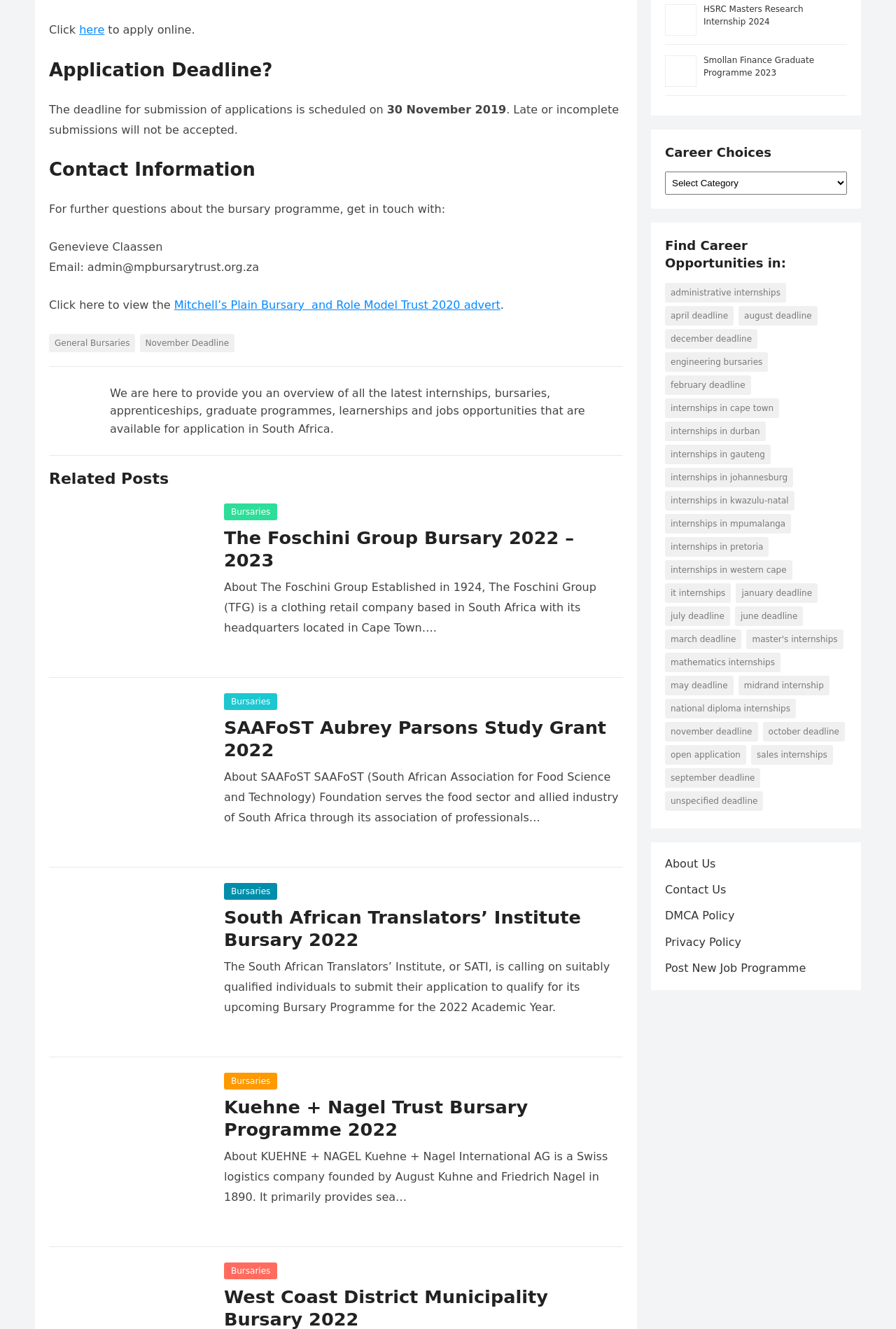Specify the bounding box coordinates of the element's area that should be clicked to execute the given instruction: "Click to apply online". The coordinates should be four float numbers between 0 and 1, i.e., [left, top, right, bottom].

[0.055, 0.017, 0.218, 0.027]